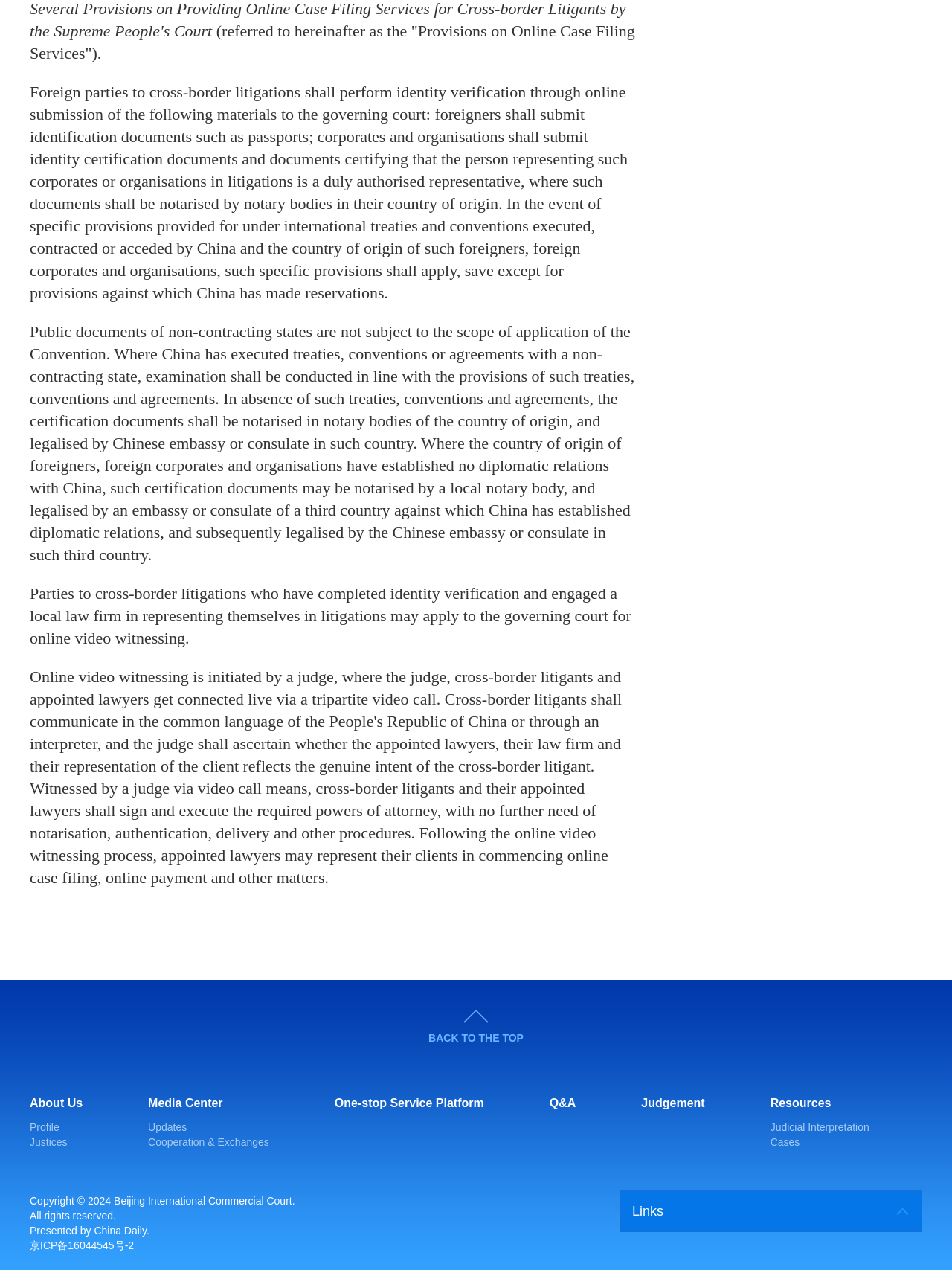Using floating point numbers between 0 and 1, provide the bounding box coordinates in the format (top-left x, top-left y, bottom-right x, bottom-right y). Locate the UI element described here: Media Center

[0.156, 0.863, 0.283, 0.875]